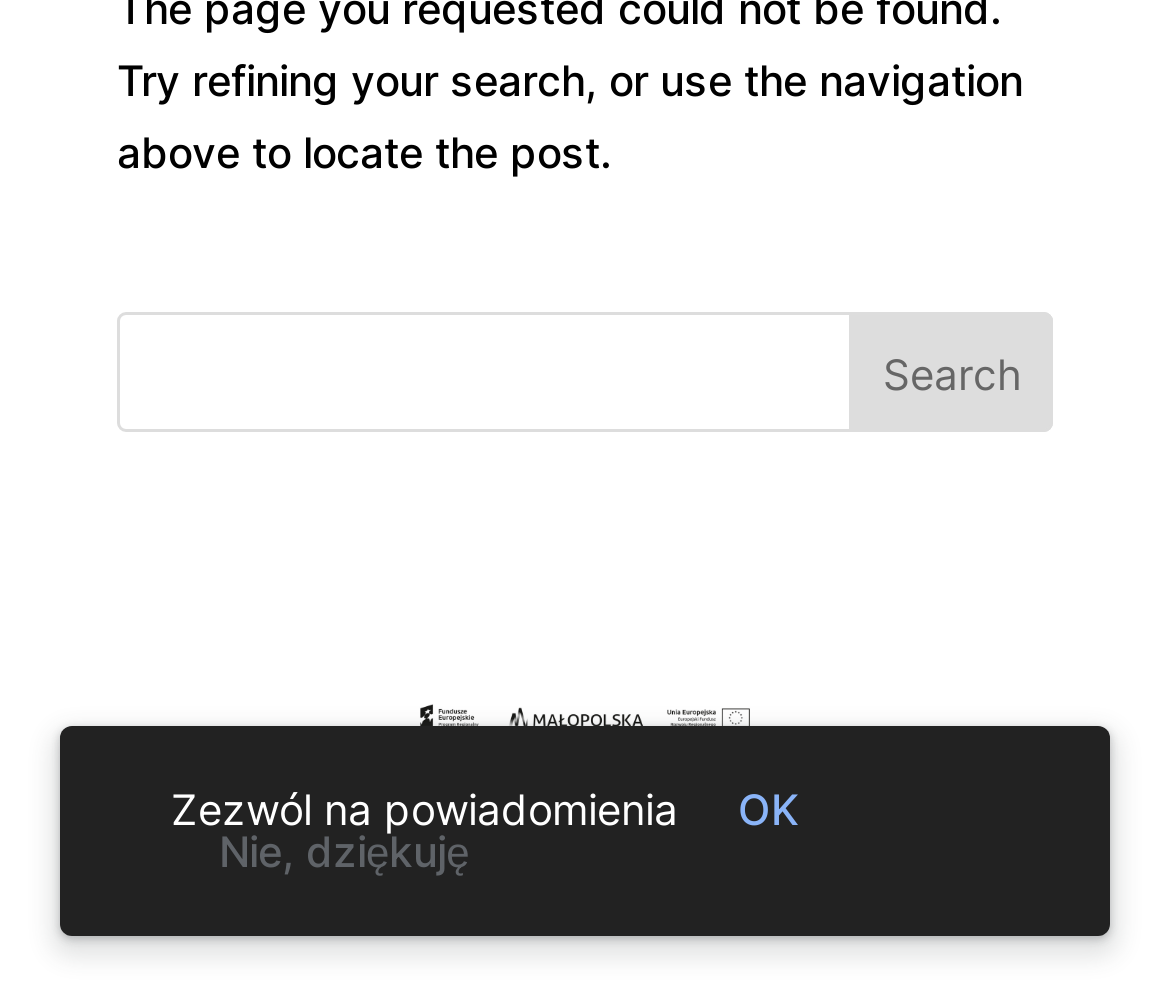Identify the bounding box of the UI element described as follows: "OK". Provide the coordinates as four float numbers in the range of 0 to 1 [left, top, right, bottom].

[0.61, 0.792, 0.703, 0.834]